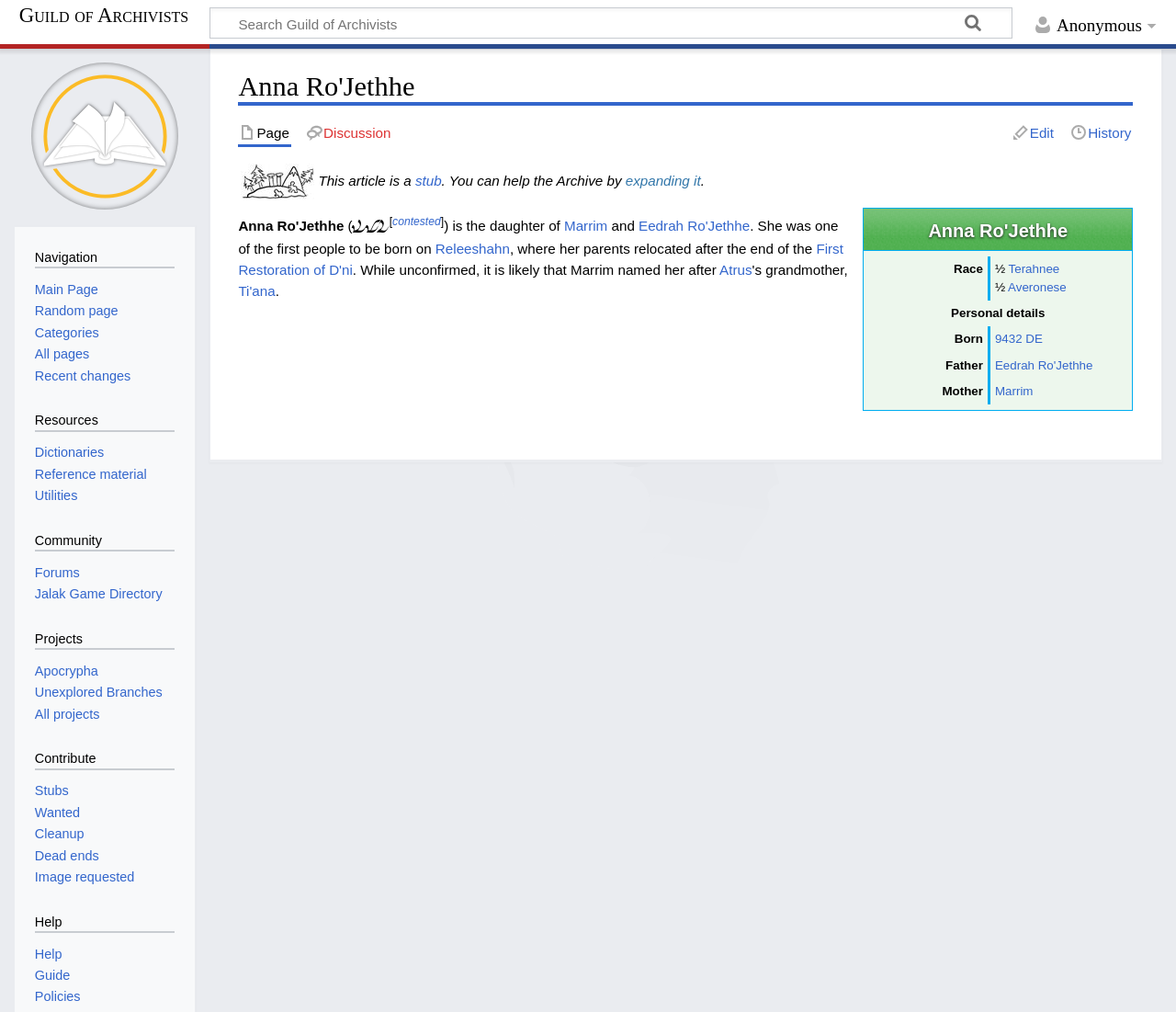Locate the bounding box coordinates of the area to click to fulfill this instruction: "View the History of the page". The bounding box should be presented as four float numbers between 0 and 1, in the order [left, top, right, bottom].

[0.909, 0.122, 0.964, 0.142]